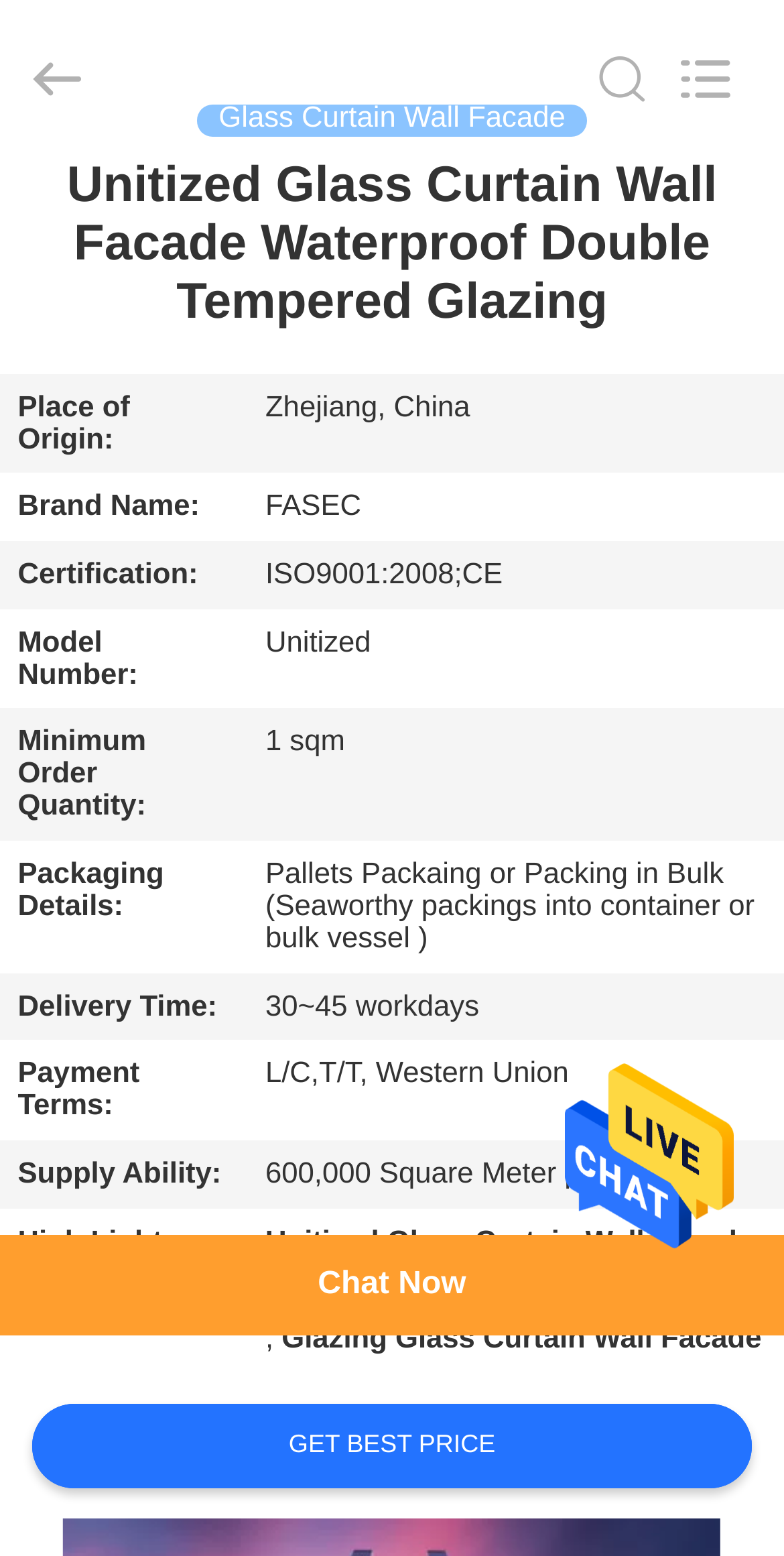Given the description: "Quality Control", determine the bounding box coordinates of the UI element. The coordinates should be formatted as four float numbers between 0 and 1, [left, top, right, bottom].

[0.0, 0.46, 0.313, 0.534]